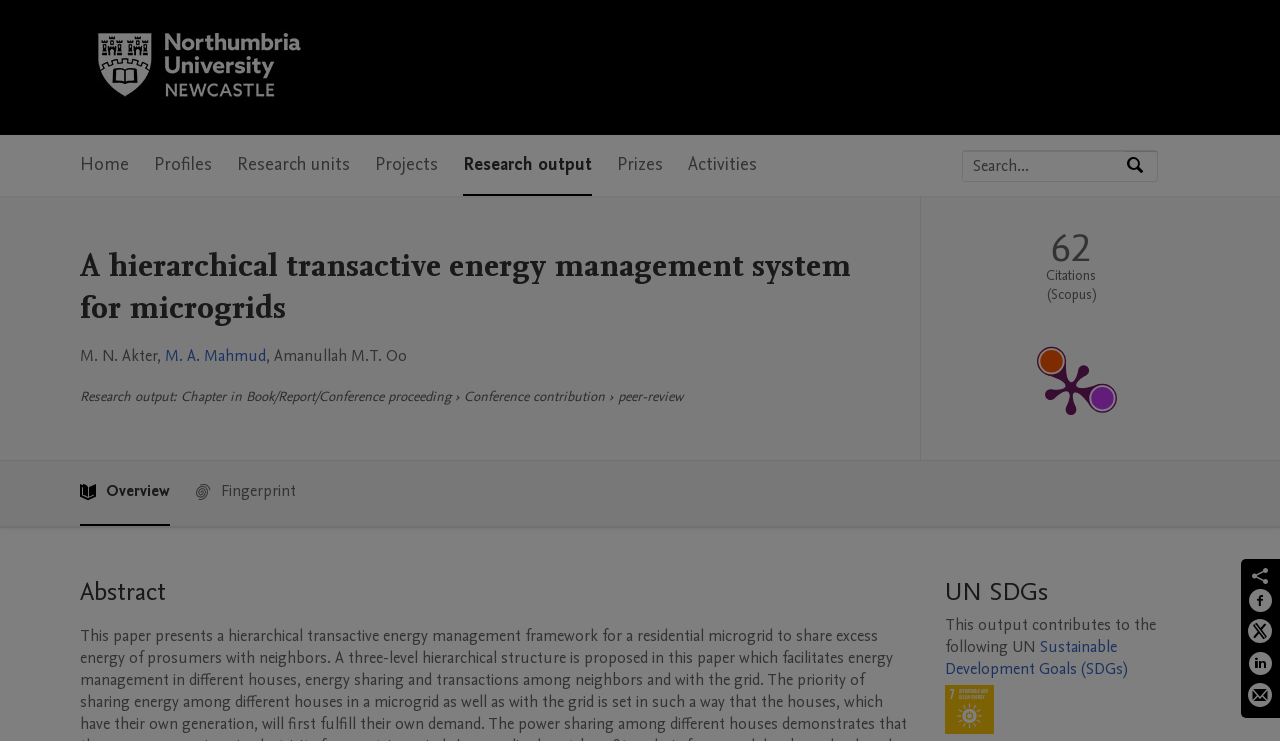Reply to the question with a single word or phrase:
What is the name of the research portal?

Northumbria University Research Portal